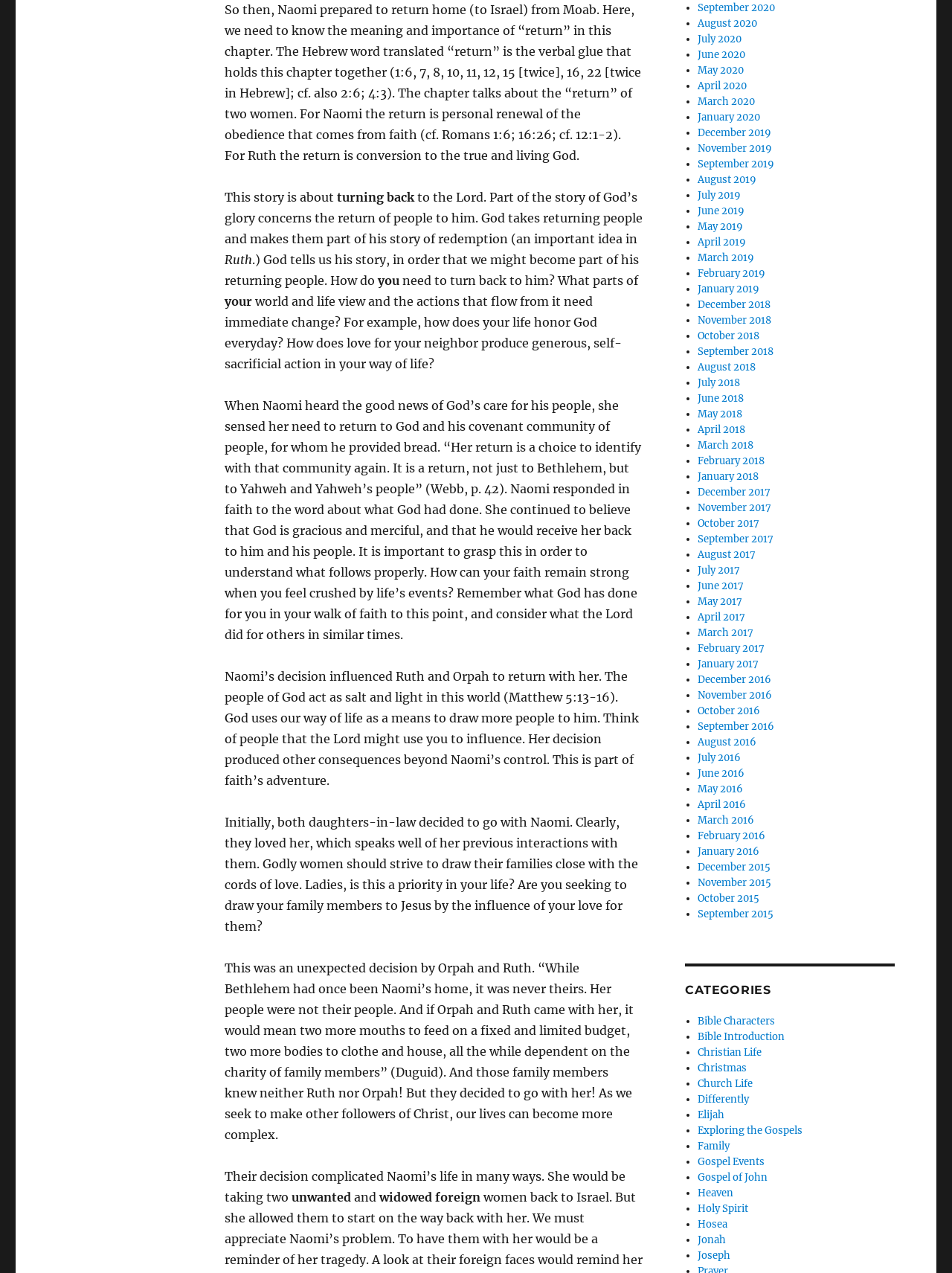Identify the bounding box coordinates for the UI element mentioned here: "What Can a Body Do?". Provide the coordinates as four float values between 0 and 1, i.e., [left, top, right, bottom].

None